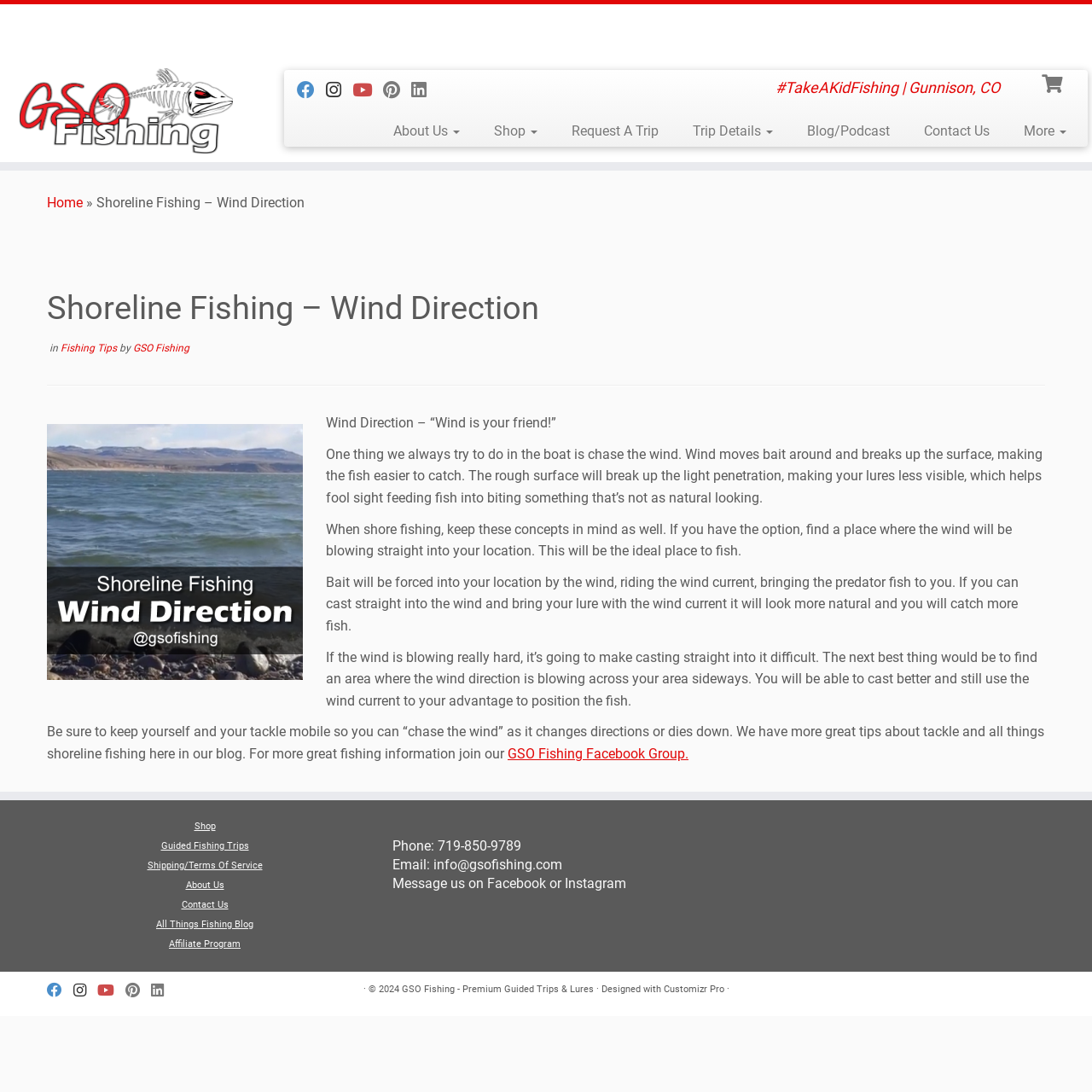Extract the bounding box coordinates for the UI element described as: "About Us".

[0.345, 0.106, 0.437, 0.134]